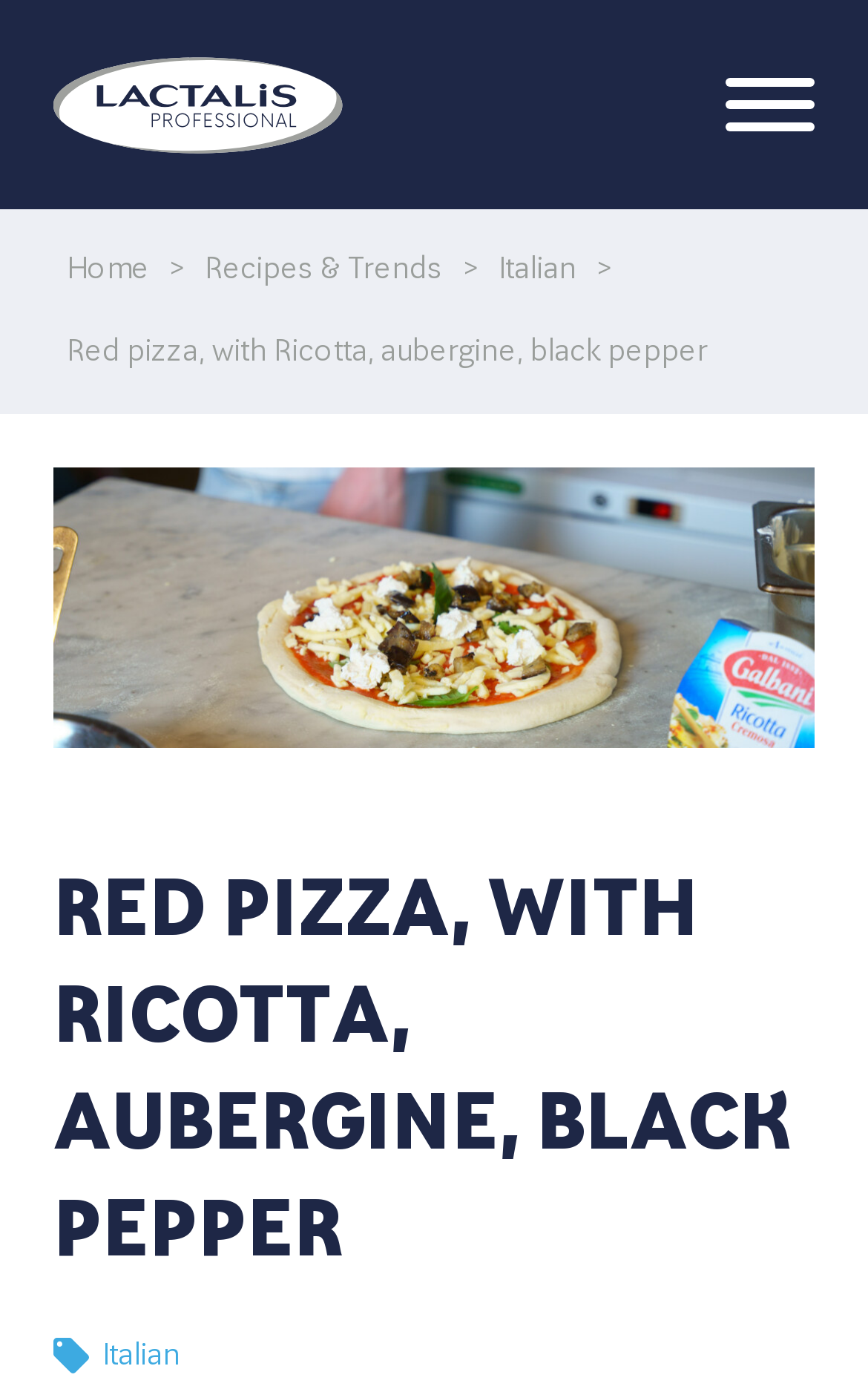Identify the bounding box coordinates for the UI element described as: "Recipes".

[0.0, 0.074, 1.0, 0.171]